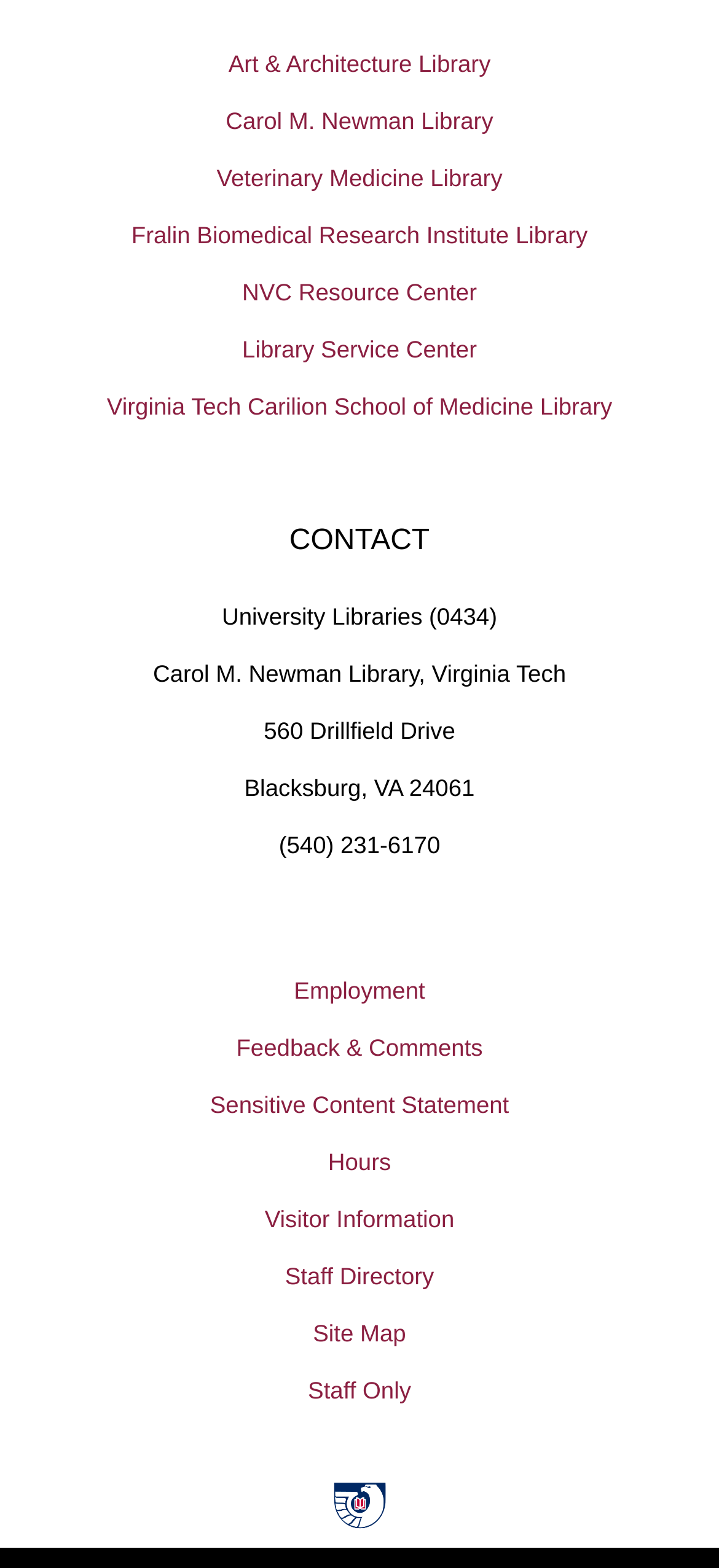Kindly respond to the following question with a single word or a brief phrase: 
What libraries are listed on this webpage?

Multiple libraries